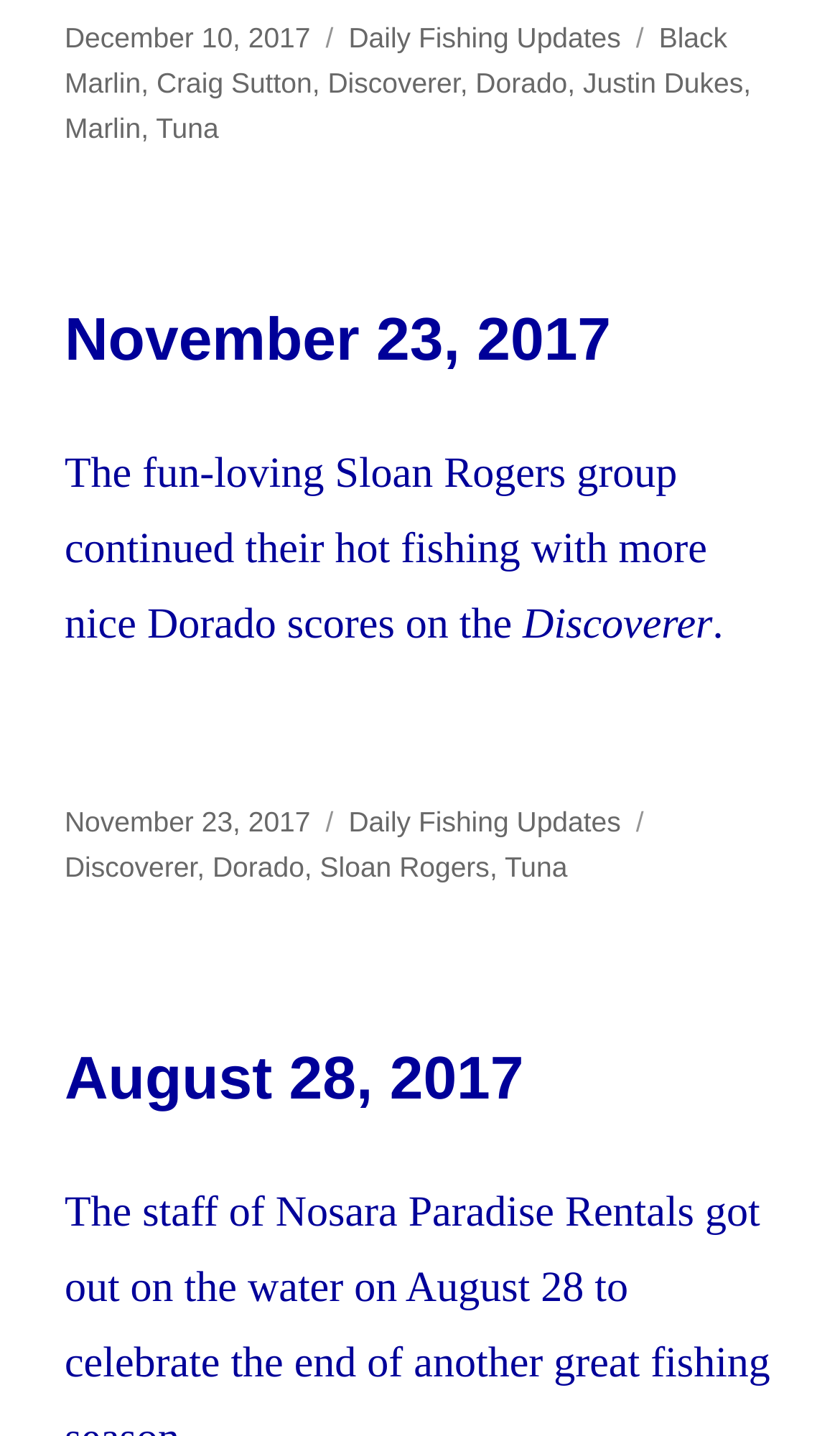Using the element description: "December 10, 2017December 12, 2017", determine the bounding box coordinates. The coordinates should be in the format [left, top, right, bottom], with values between 0 and 1.

[0.077, 0.015, 0.37, 0.038]